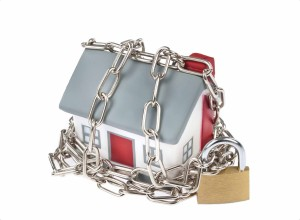What is recommended to deter burglars?
Refer to the image and provide a concise answer in one word or phrase.

Maintaining a 'lived-in' appearance